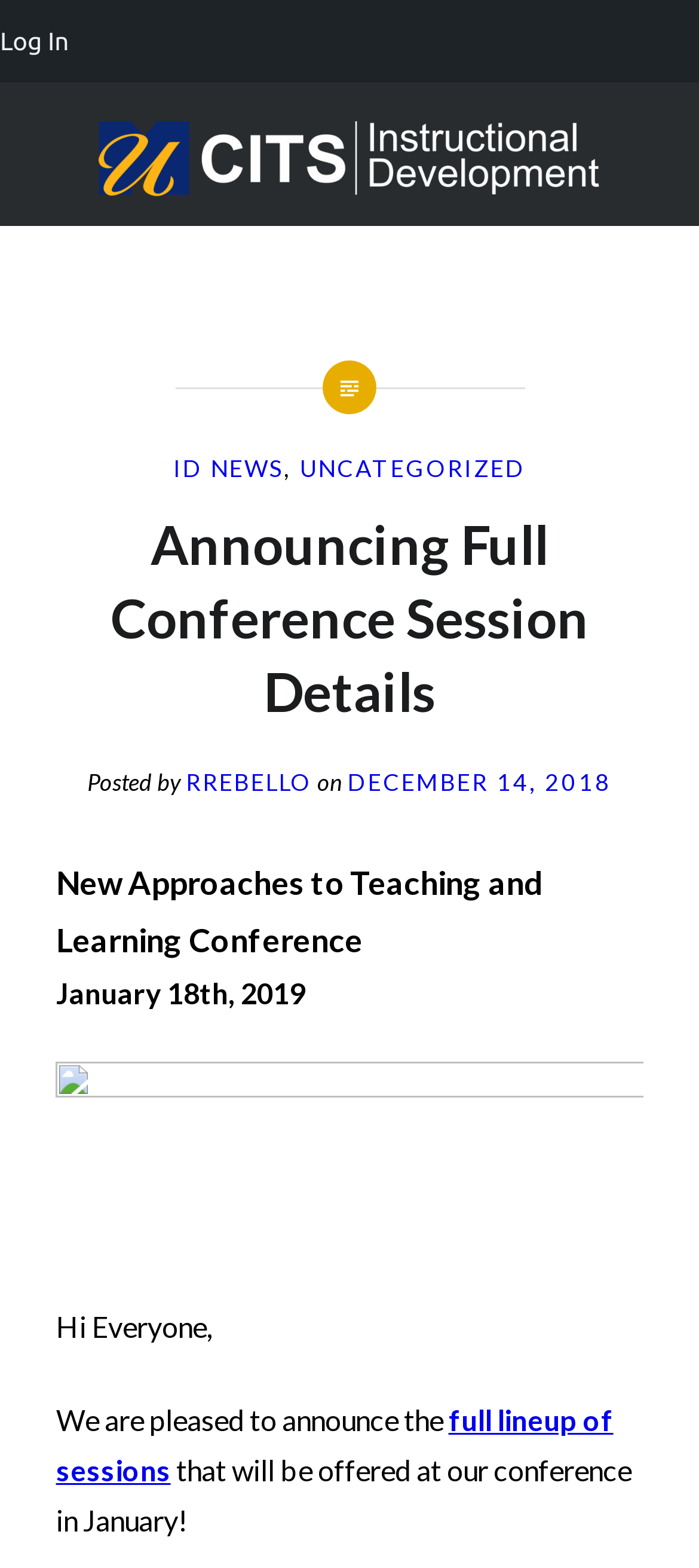Given the element description: "full lineup of sessions", predict the bounding box coordinates of the UI element it refers to, using four float numbers between 0 and 1, i.e., [left, top, right, bottom].

[0.08, 0.894, 0.877, 0.948]